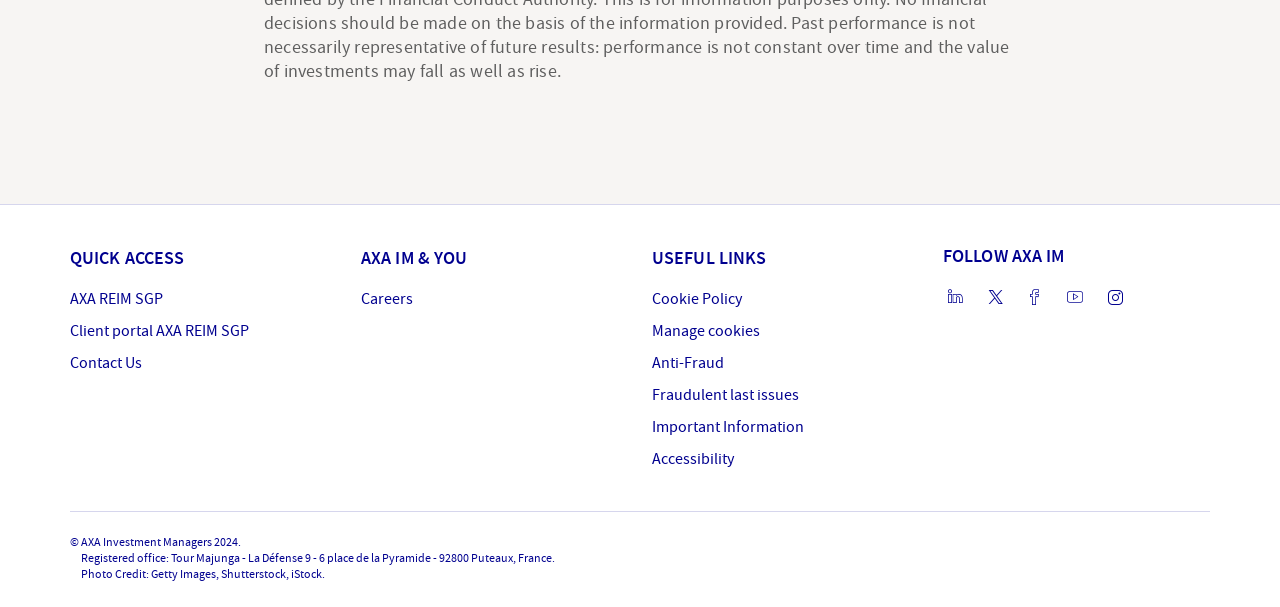Please specify the bounding box coordinates of the clickable section necessary to execute the following command: "Contact Us".

[0.055, 0.578, 0.111, 0.618]